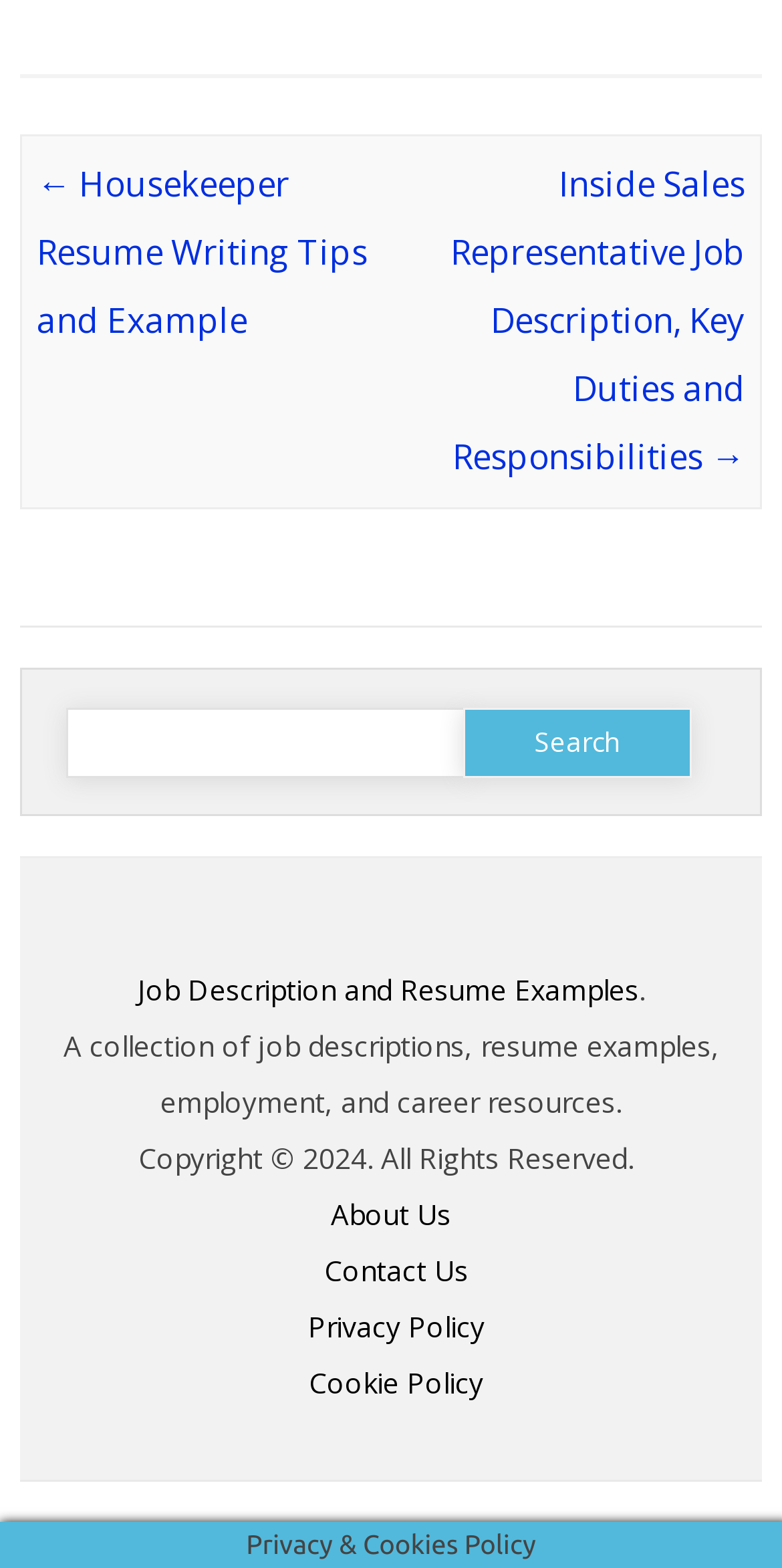Determine the coordinates of the bounding box for the clickable area needed to execute this instruction: "Learn about job descriptions and resume examples".

[0.176, 0.619, 0.817, 0.643]